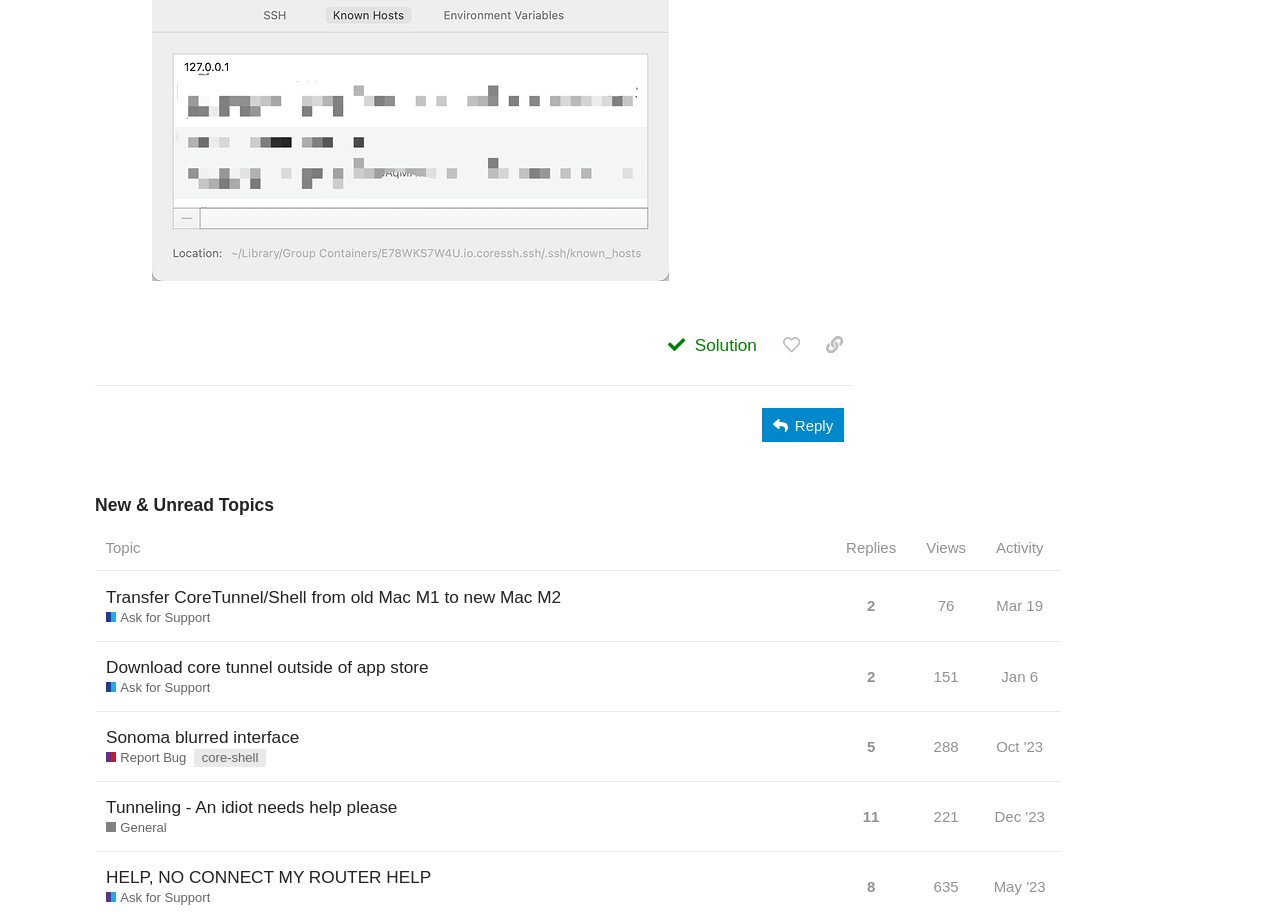Give a short answer using one word or phrase for the question:
What is the purpose of the 'Ask for Support' link?

Provide support on configuring and using Core Tunnel